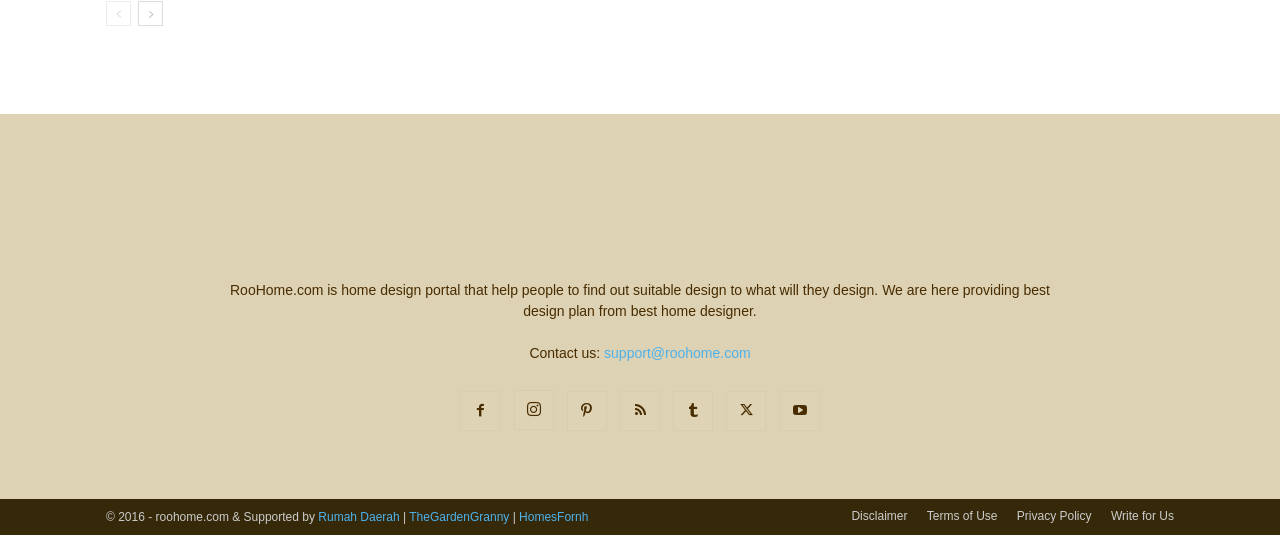Please locate the bounding box coordinates of the element's region that needs to be clicked to follow the instruction: "write for us". The bounding box coordinates should be provided as four float numbers between 0 and 1, i.e., [left, top, right, bottom].

[0.868, 0.947, 0.917, 0.981]